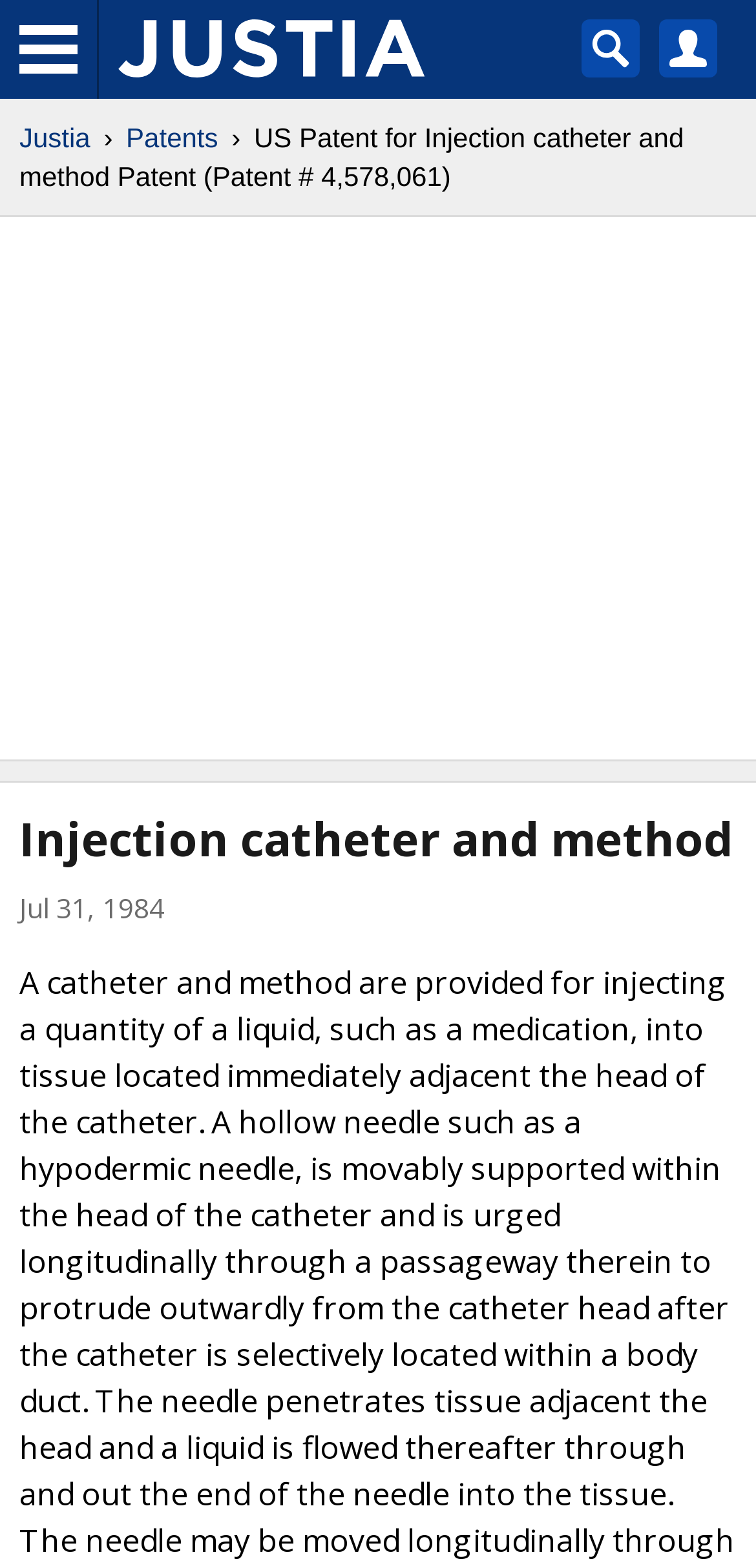Identify the bounding box of the HTML element described as: "title="Justia"".

[0.156, 0.012, 0.562, 0.049]